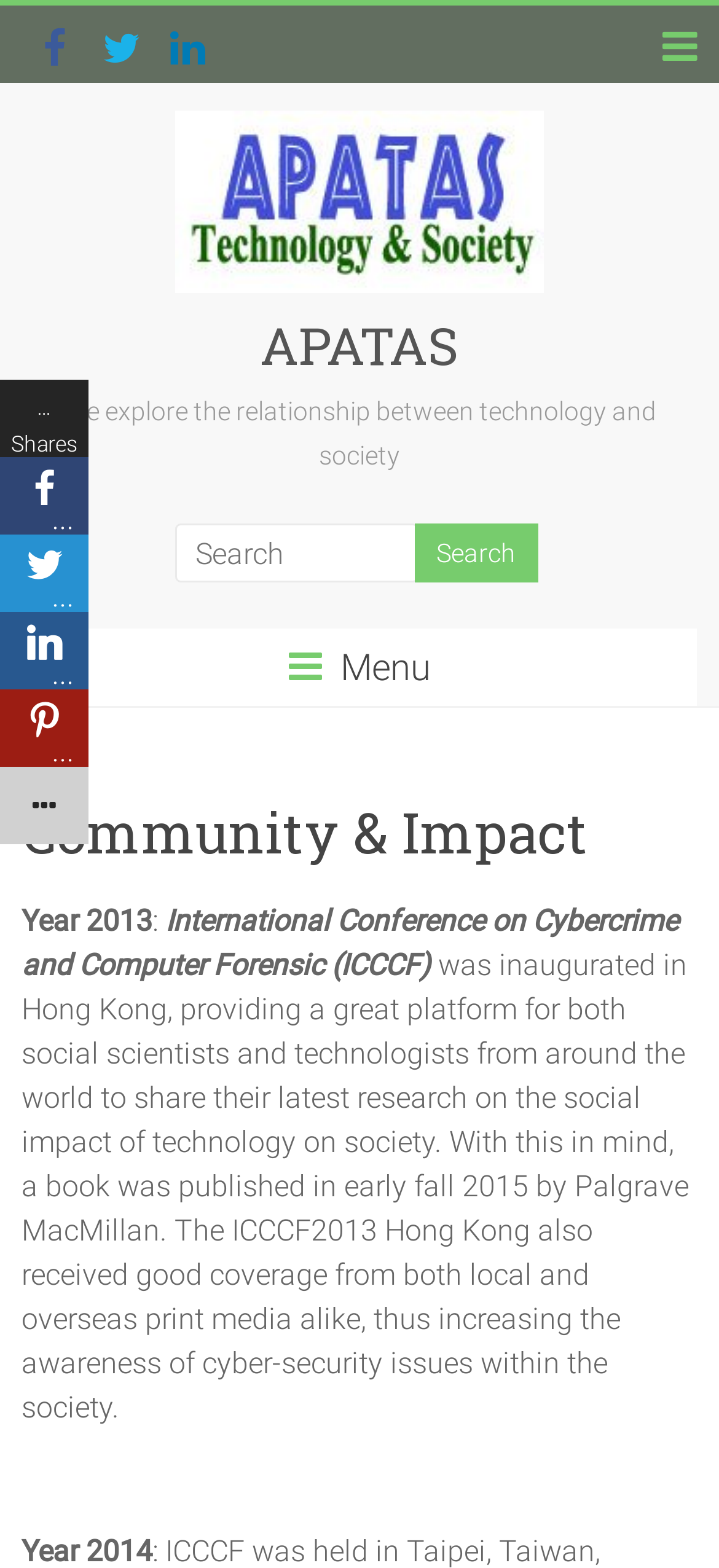What is the publisher of the book?
Please answer the question as detailed as possible.

The publisher of the book can be inferred from the text 'a book was published in early fall 2015 by Palgrave MacMillan' which is located in the StaticText element.